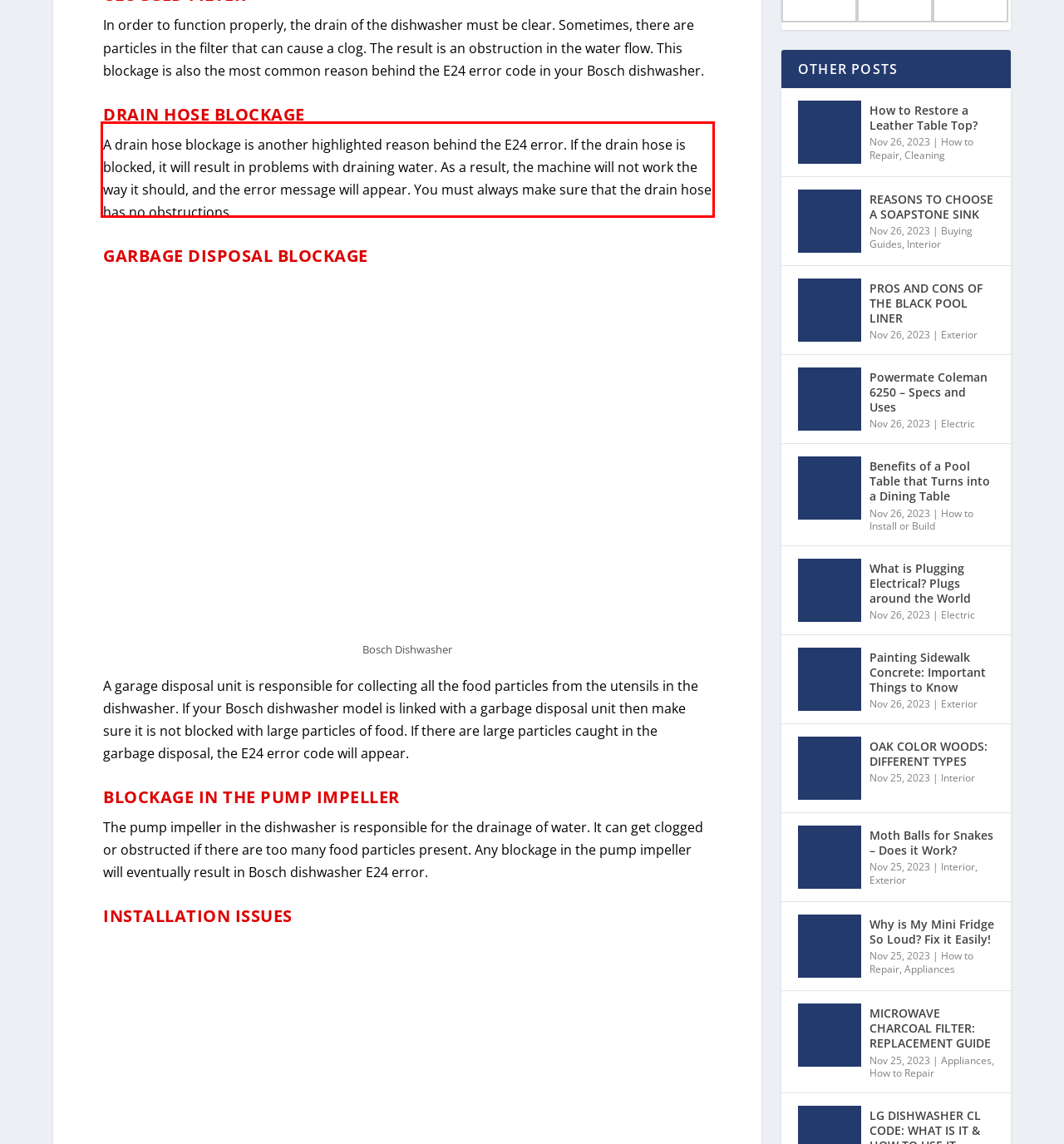Examine the webpage screenshot and use OCR to obtain the text inside the red bounding box.

A drain hose blockage is another highlighted reason behind the E24 error. If the drain hose is blocked, it will result in problems with draining water. As a result, the machine will not work the way it should, and the error message will appear. You must always make sure that the drain hose has no obstructions.